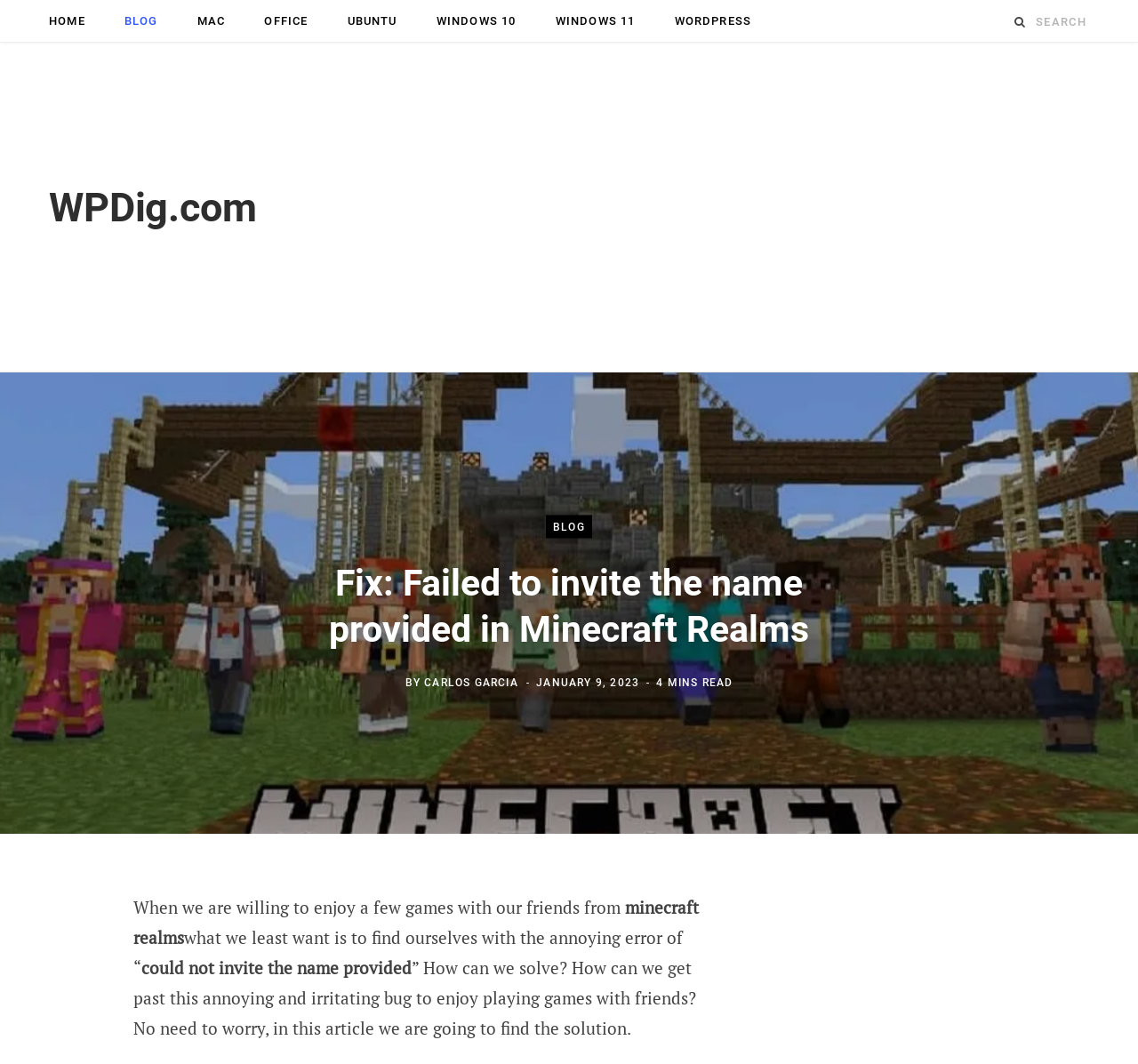Please identify the bounding box coordinates of the clickable area that will fulfill the following instruction: "Search for something". The coordinates should be in the format of four float numbers between 0 and 1, i.e., [left, top, right, bottom].

[0.91, 0.003, 0.957, 0.038]